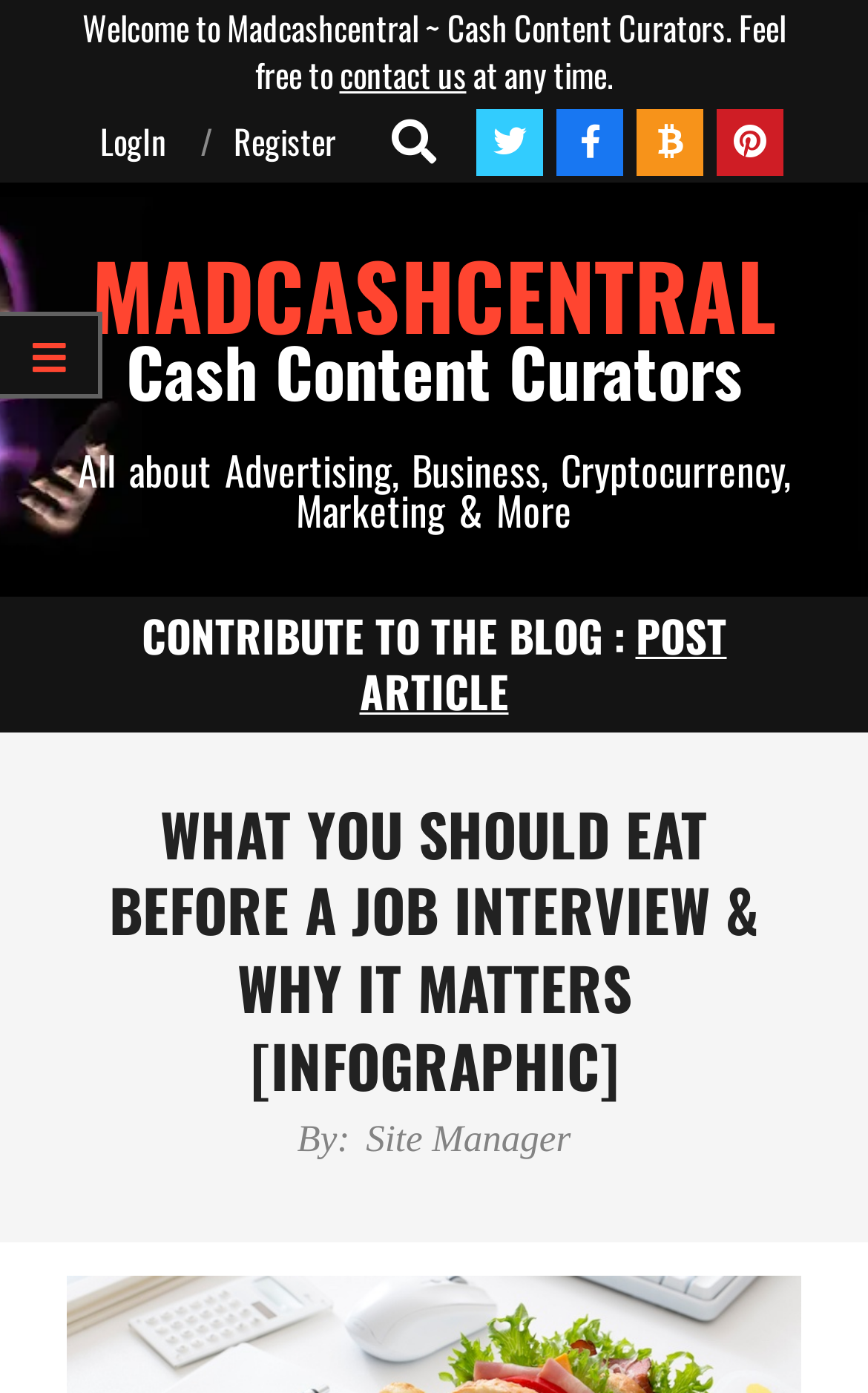Explain the webpage's layout and main content in detail.

This webpage is about Madcashcentral, a platform focused on cash content curation. At the top left, there is a welcome message and a "contact us" link. Below it, there are login and register links, followed by a search bar with a "Search" label and a textbox to input search terms. 

To the right of the search bar, there are four social media links represented by icons. Below these elements, the website's title "MADCASHCENTRAL Cash Content Curators" is displayed prominently across the page, with a subtitle "All about Advertising, Business, Cryptocurrency, Marketing & More" underneath.

On the left side, there is a "CONTRIBUTE TO THE BLOG : POST ARTICLE" heading, with a "POST ARTICLE" link below it. The main content of the page is an article titled "WHAT YOU SHOULD EAT BEFORE A JOB INTERVIEW & WHY IT MATTERS [INFOGRAPHIC]", which takes up most of the page. At the bottom of the article, there is a "By:" label followed by a "Site Manager" link, indicating the author of the article.